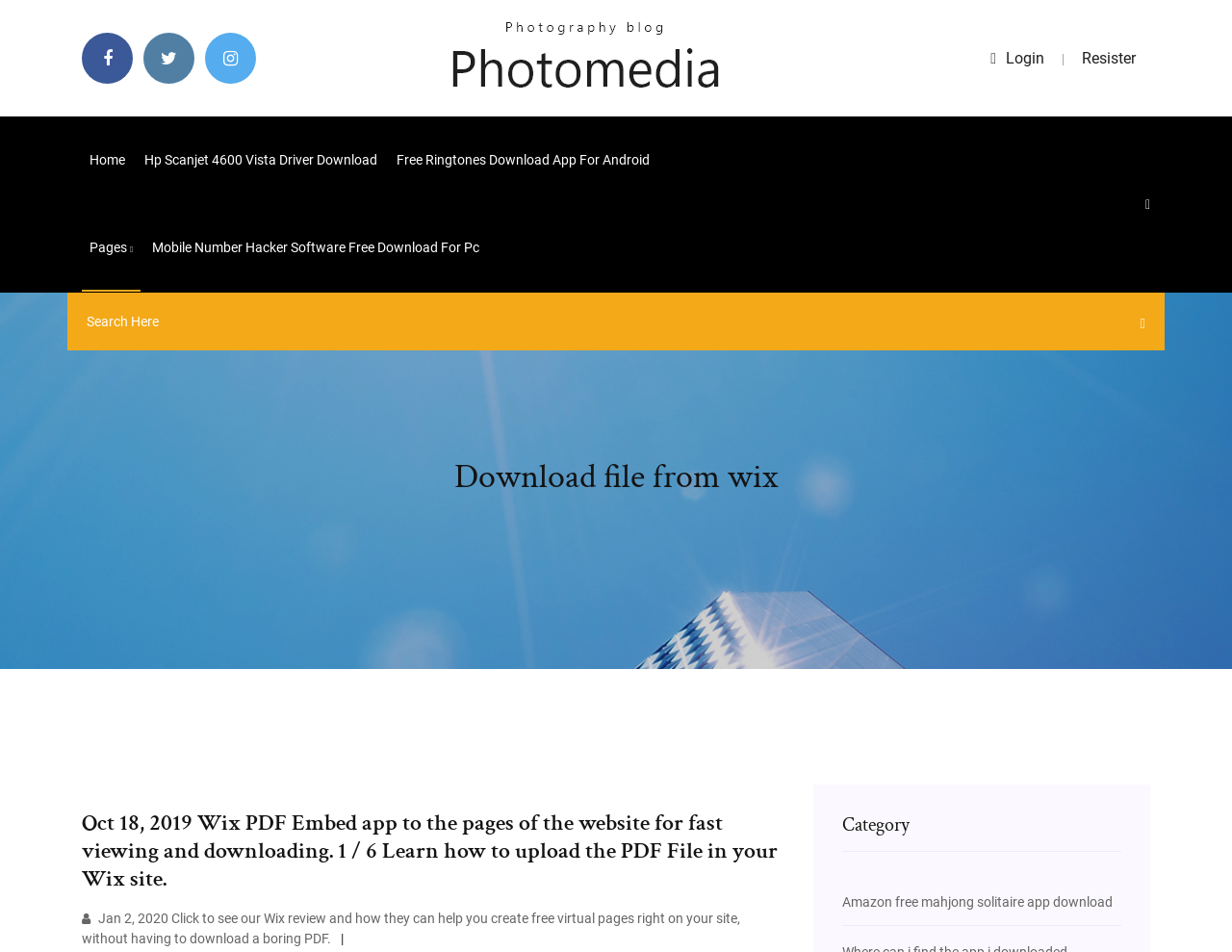What is the category of the webpage?
Utilize the image to construct a detailed and well-explained answer.

The heading 'Category' is followed by the link 'Download file from wix', which suggests that the category of the webpage is related to downloading files from Wix.